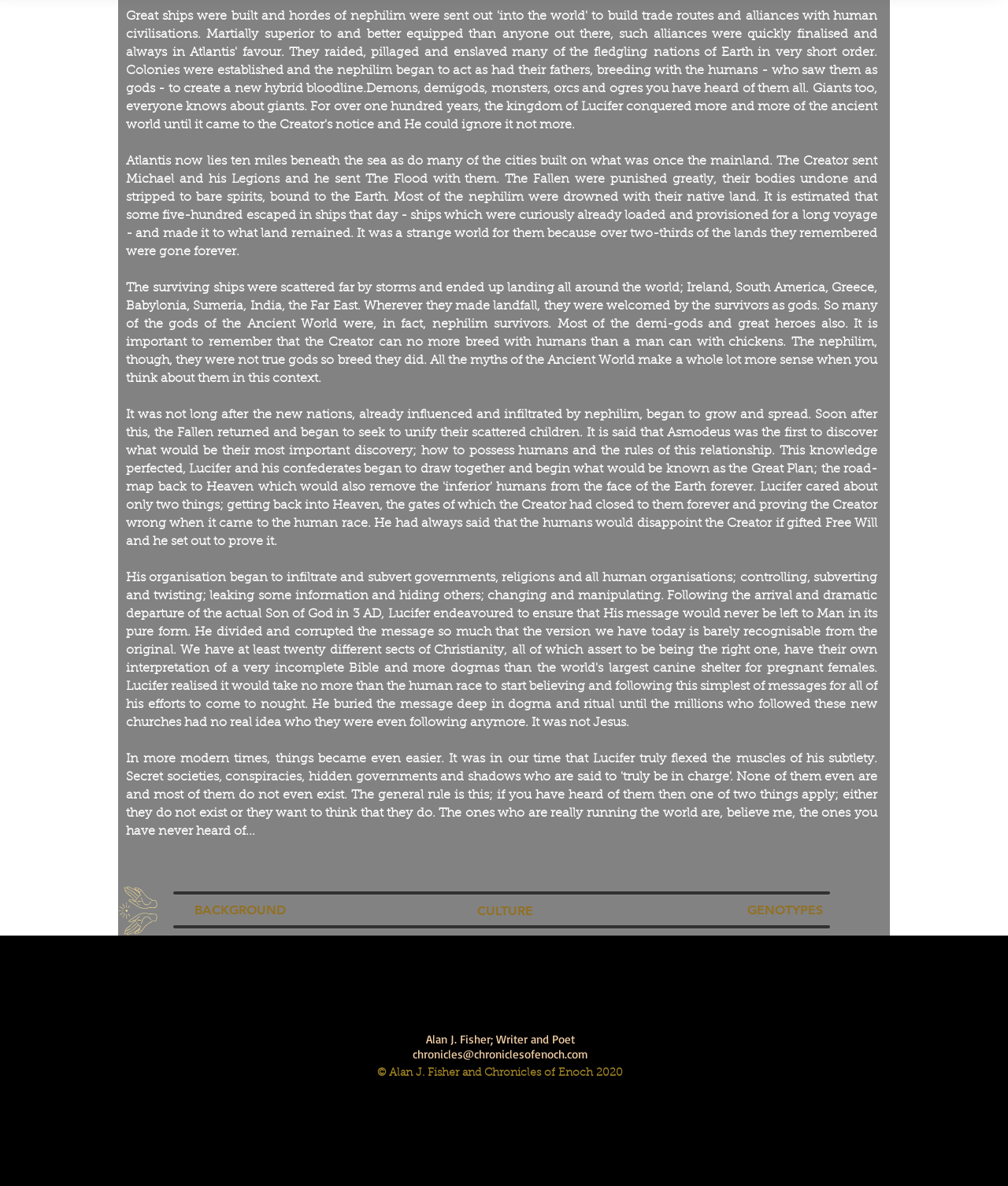Using the description "aria-label="Mastodon Art"", predict the bounding box of the relevant HTML element.

[0.588, 0.84, 0.608, 0.857]